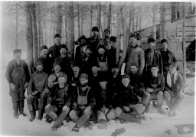Answer briefly with one word or phrase:
What is the primary task of the men in the photograph?

Harvesting ice